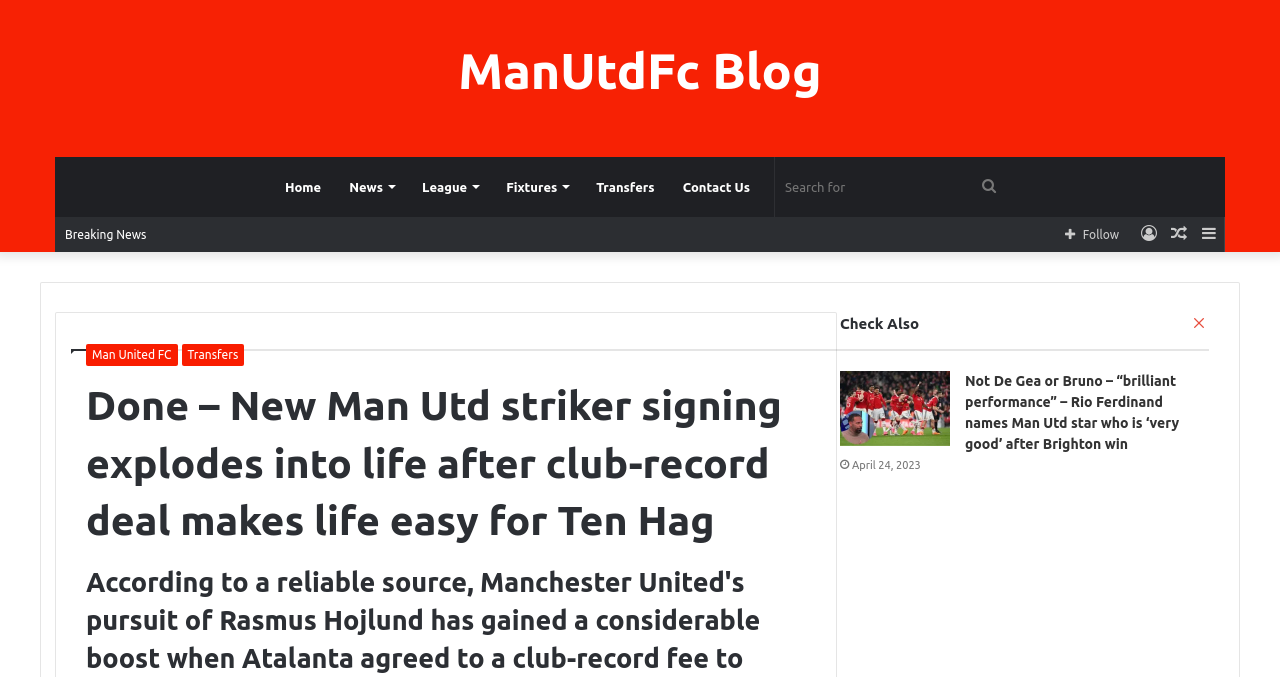What is the date of the article?
Please provide a comprehensive and detailed answer to the question.

The date of the article can be found at the bottom of the webpage, where it says 'April 24, 2023'. This is the date when the article was published.